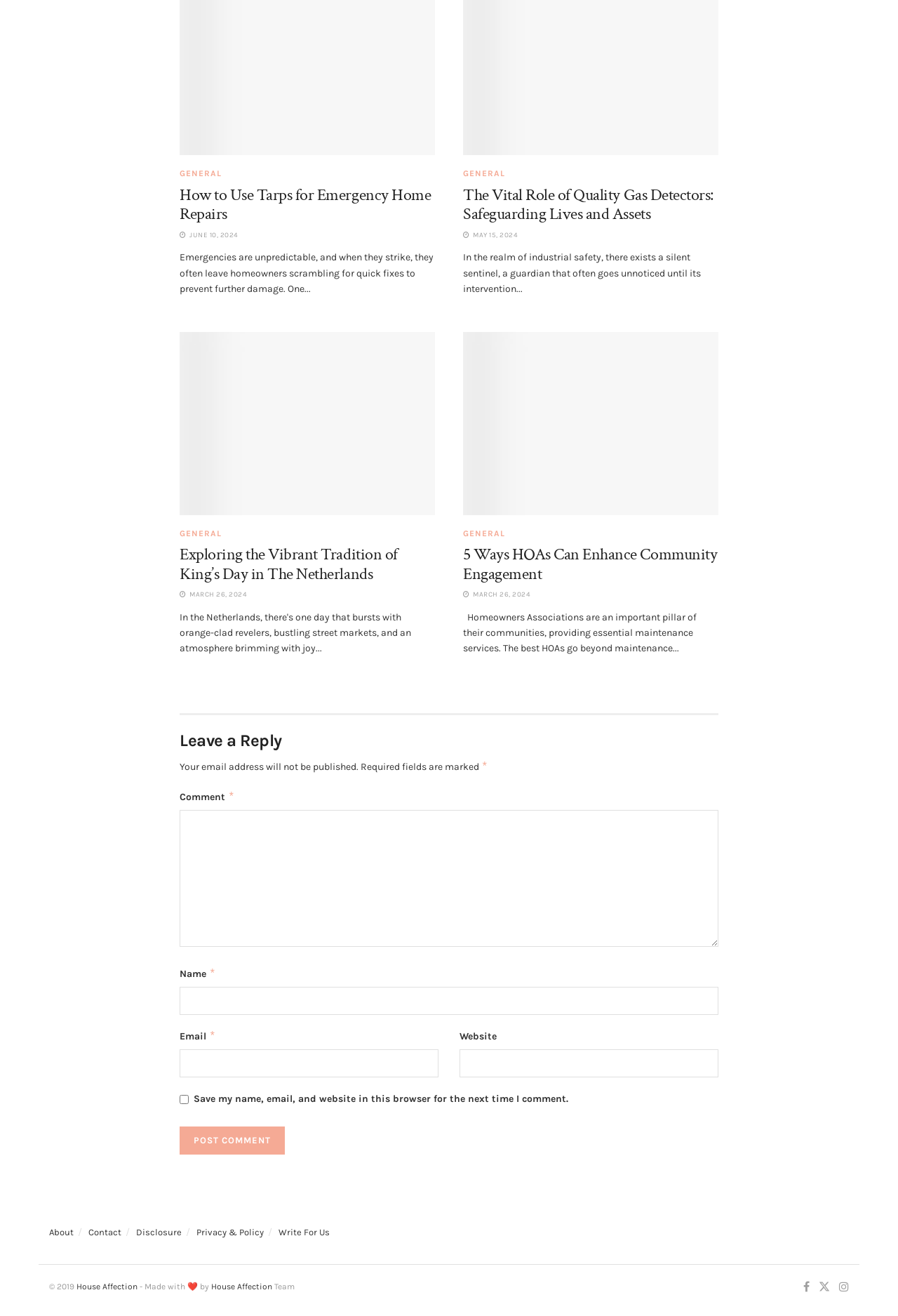Please identify the bounding box coordinates of the region to click in order to complete the given instruction: "Click on the 'Write For Us' link". The coordinates should be four float numbers between 0 and 1, i.e., [left, top, right, bottom].

[0.31, 0.932, 0.367, 0.94]